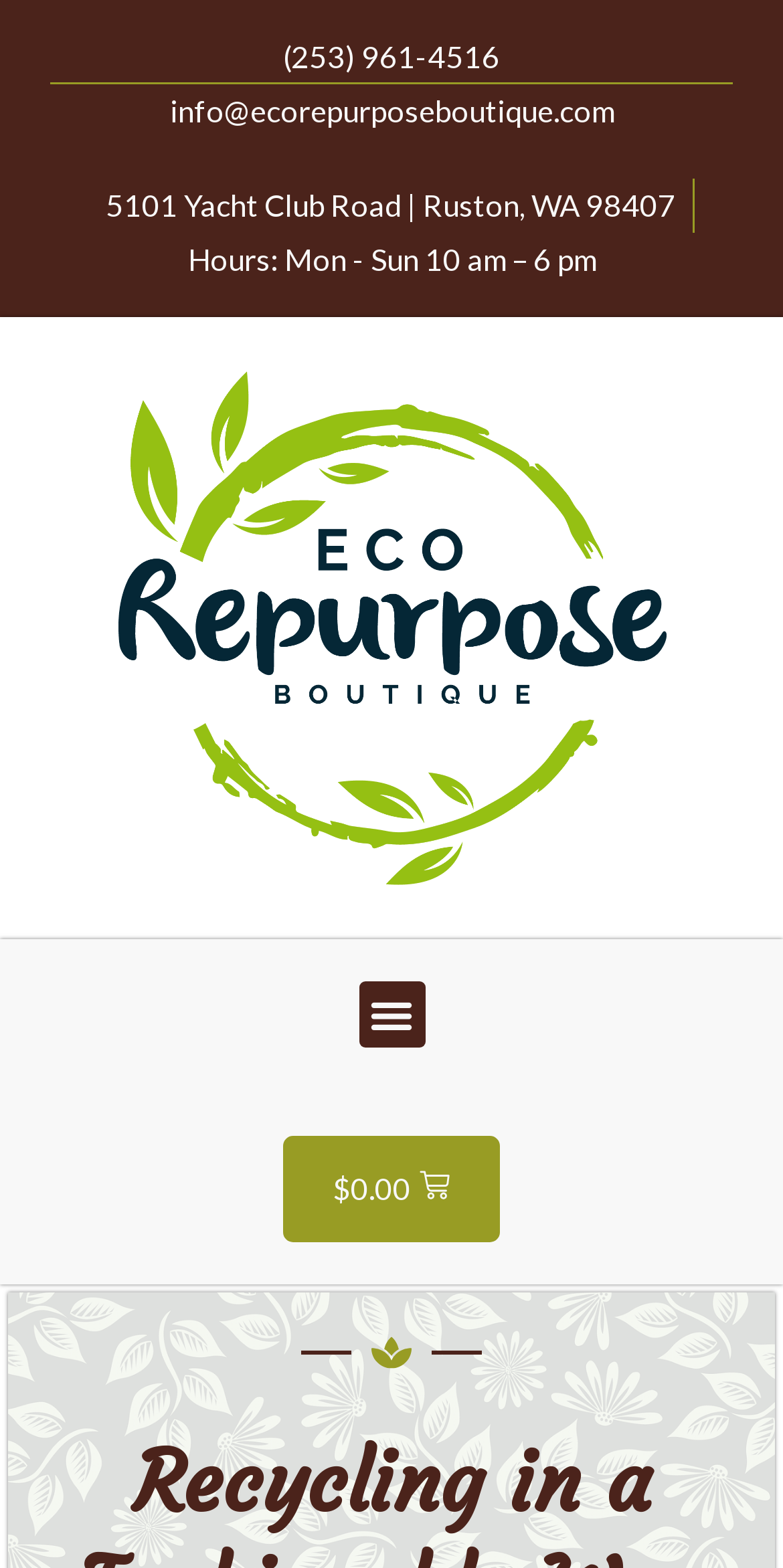Can you look at the image and give a comprehensive answer to the question:
What is the phone number of Eco Repurpose Boutique?

I found the phone number by looking at the static text element with the bounding box coordinates [0.362, 0.024, 0.638, 0.047], which contains the phone number '(253) 961-4516'.